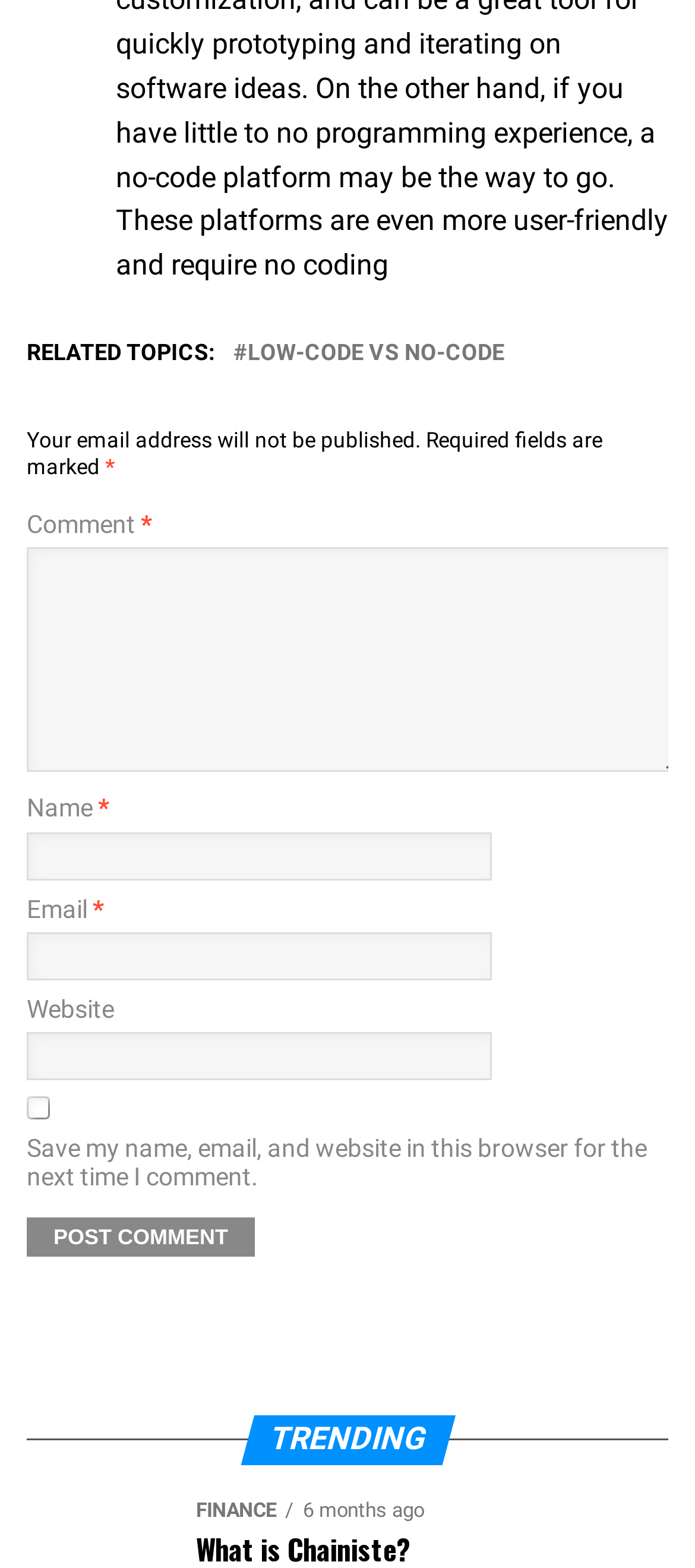Give a one-word or short-phrase answer to the following question: 
What is the purpose of the comment section?

To leave a comment